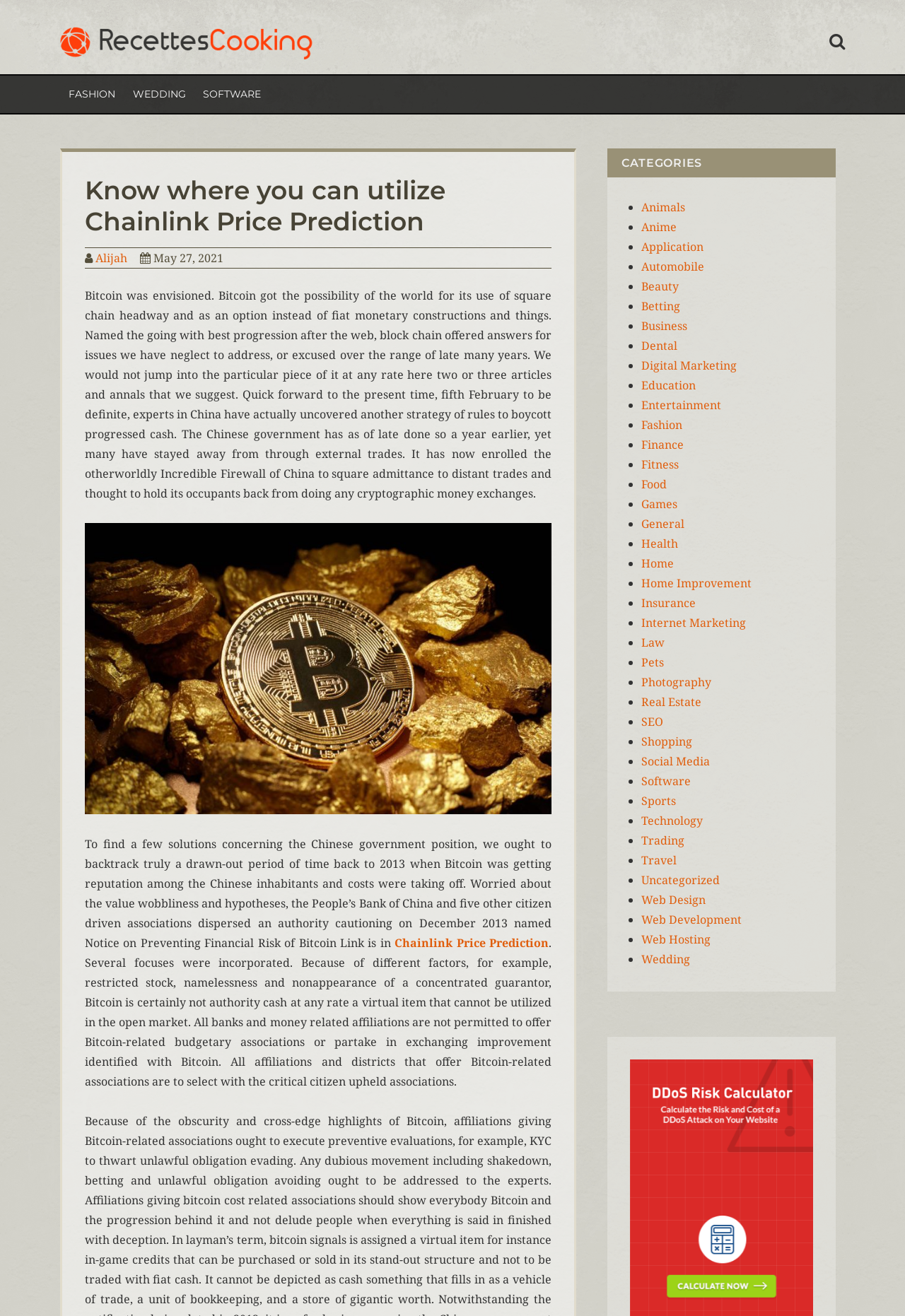Extract the main headline from the webpage and generate its text.

Know where you can utilize Chainlink Price Prediction